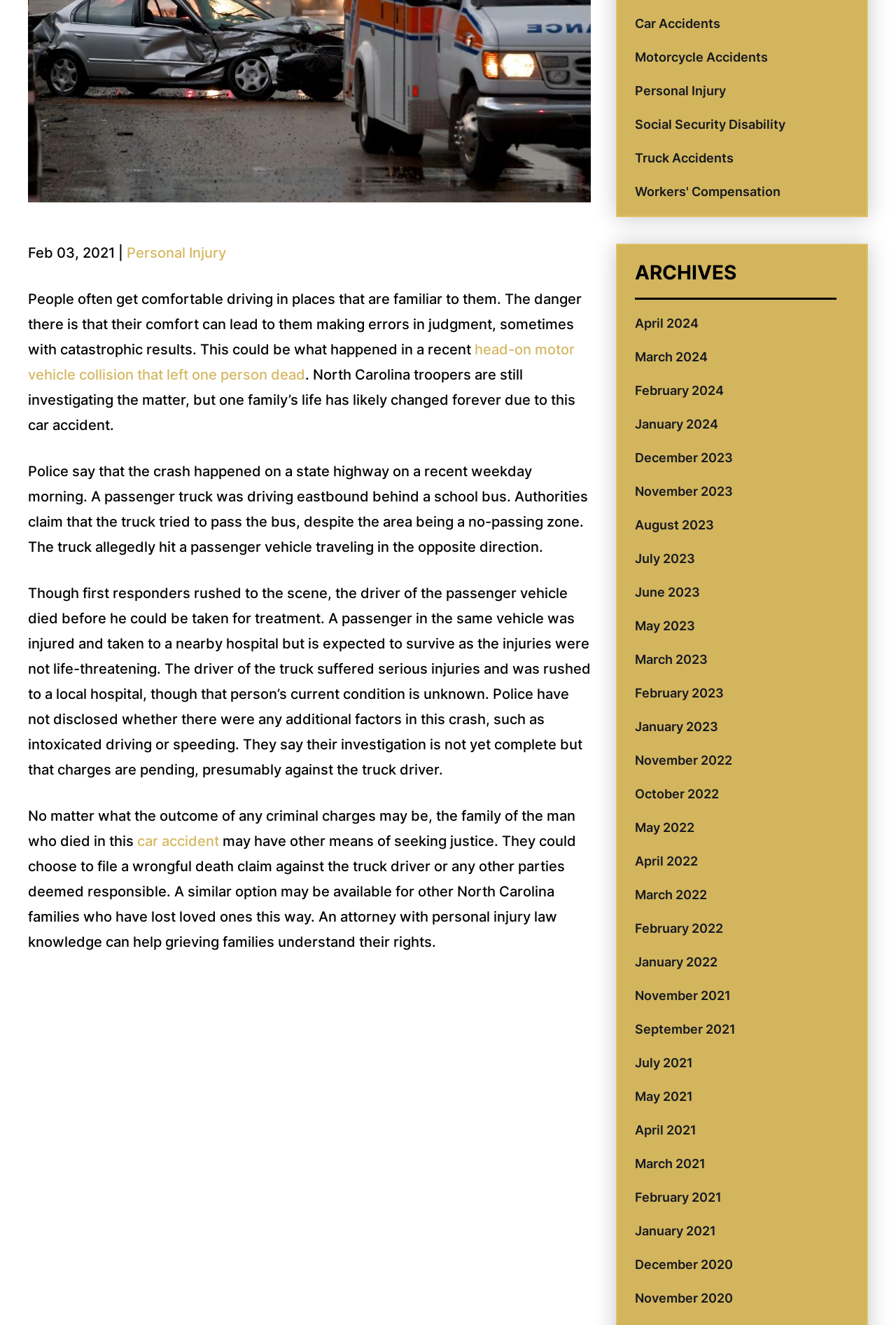Predict the bounding box of the UI element based on this description: "Social Security Disability".

[0.709, 0.081, 0.948, 0.107]